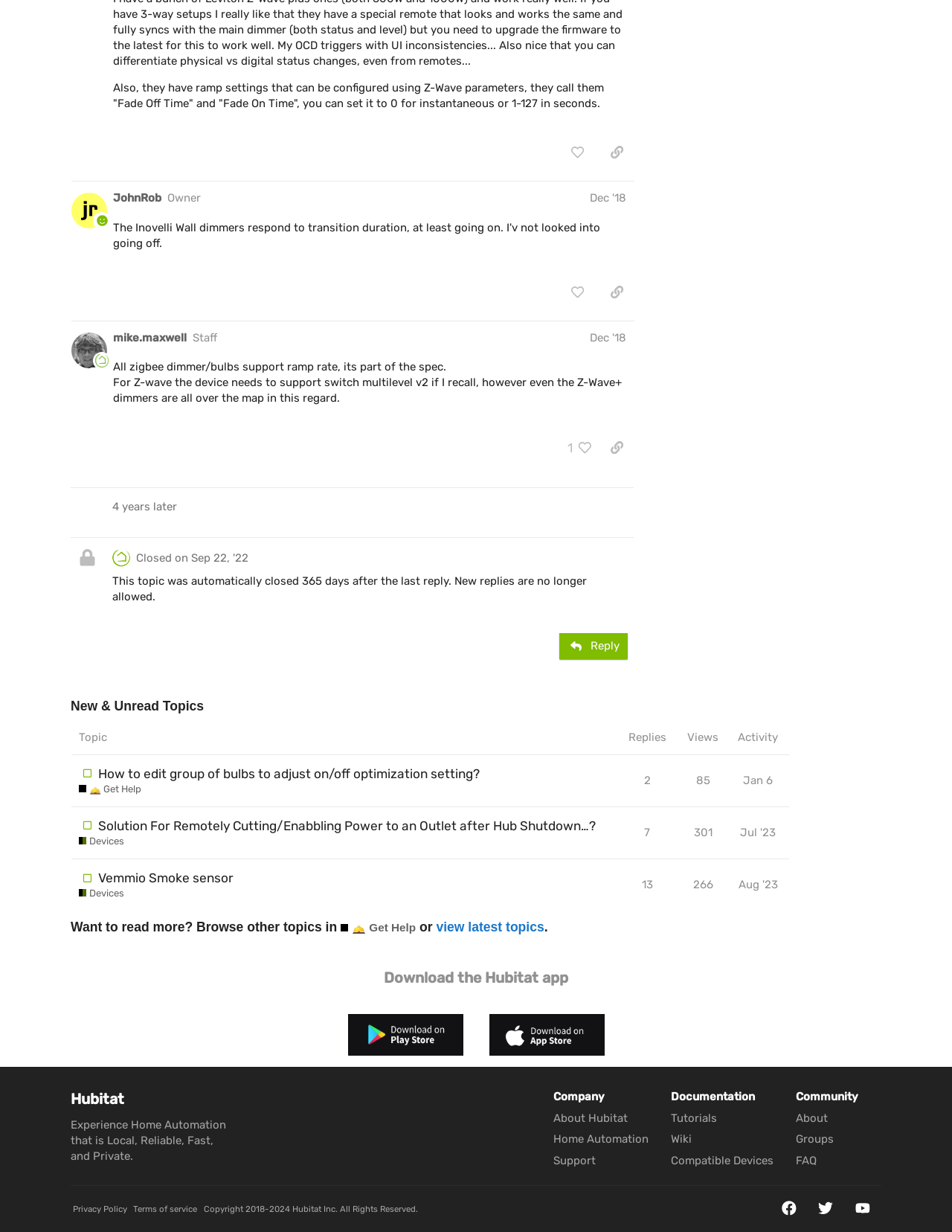Provide the bounding box coordinates in the format (top-left x, top-left y, bottom-right x, bottom-right y). All values are floating point numbers between 0 and 1. Determine the bounding box coordinate of the UI element described as: Dec '18

[0.62, 0.155, 0.658, 0.166]